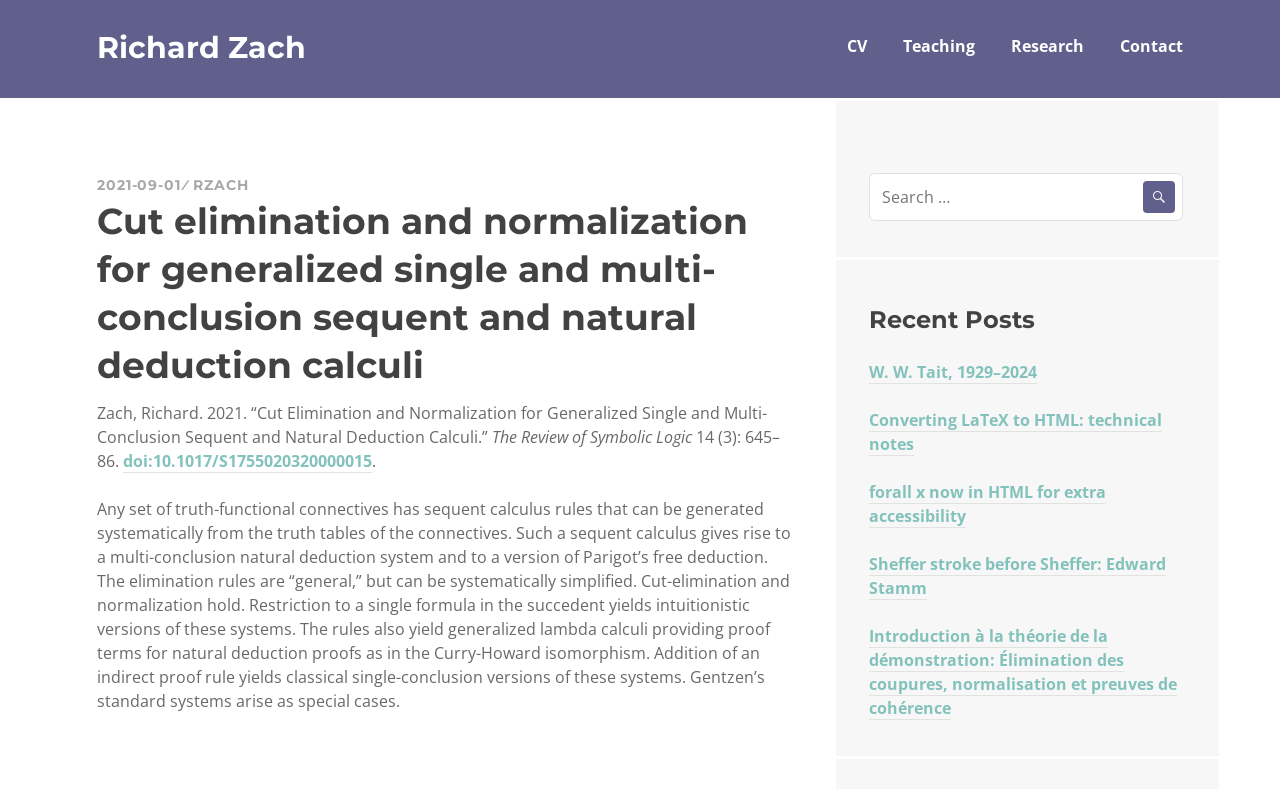Offer an extensive depiction of the webpage and its key elements.

This webpage is about Richard Zach's academic profile, with a focus on his research and publications. At the top, there is a heading with the author's name, "Richard Zach", followed by a series of links to his CV, teaching, research, and contact information. 

Below the author's name, there is a section with a header that contains a publication title, "Cut elimination and normalization for generalized single and multi-conclusion sequent and natural deduction calculi", which is a paper published in The Review of Symbolic Logic in 2021. The publication details include the author, title, journal, volume, and page numbers. There is also a link to the paper's DOI.

To the right of the publication section, there is a search bar with a button labeled "Search". 

Further down, there is a section titled "Recent Posts" that lists several links to blog posts, including "W. W. Tait, 1929–2024", "Converting LaTeX to HTML: technical notes", and others. These links are arranged in a vertical list, with the most recent post at the top.